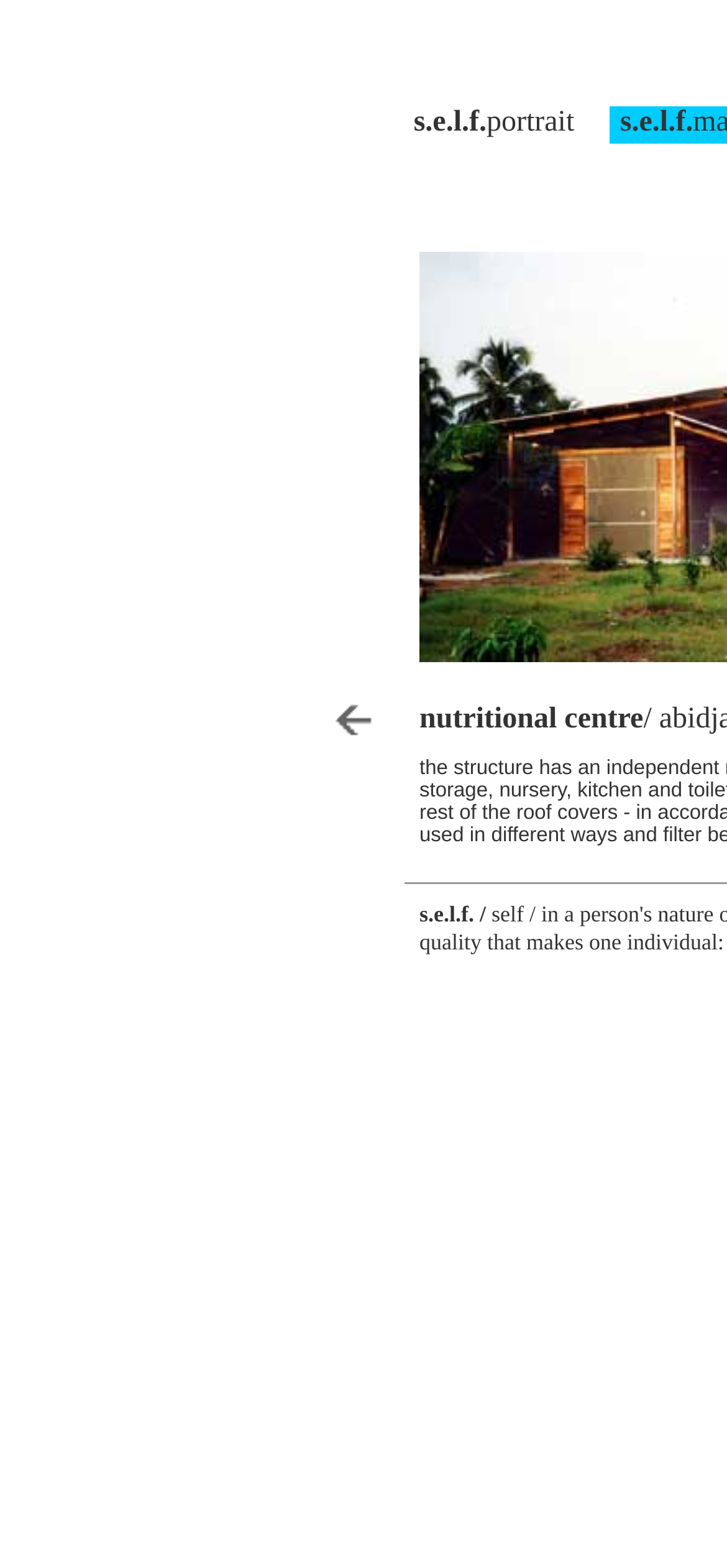Use the details in the image to answer the question thoroughly: 
What type of centre is mentioned on the webpage?

The 'nutritional centre' text is located on the webpage, which suggests that the webpage is related to a centre that provides nutritional services or information.